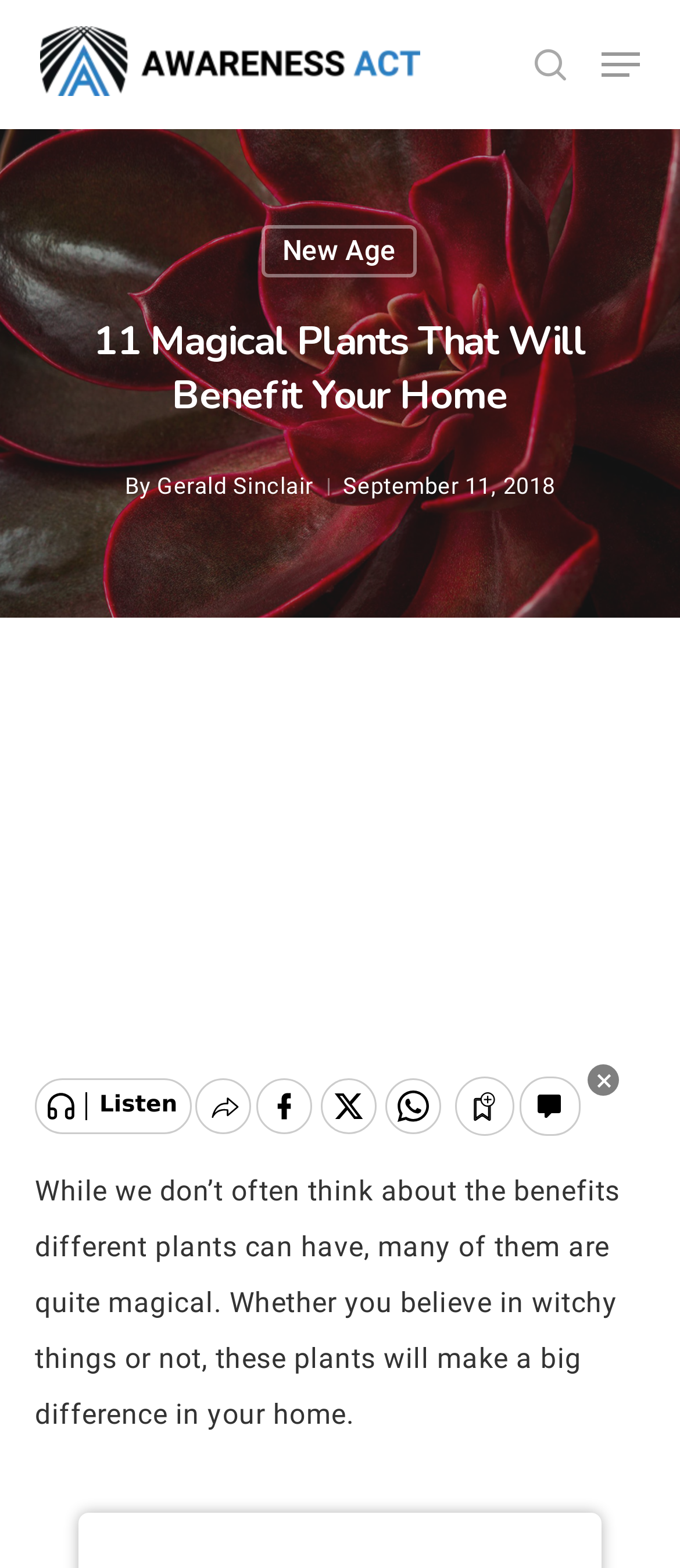Please find the bounding box coordinates in the format (top-left x, top-left y, bottom-right x, bottom-right y) for the given element description. Ensure the coordinates are floating point numbers between 0 and 1. Description: aria-label="Search" name="s" placeholder="Search"

[0.06, 0.087, 0.94, 0.134]